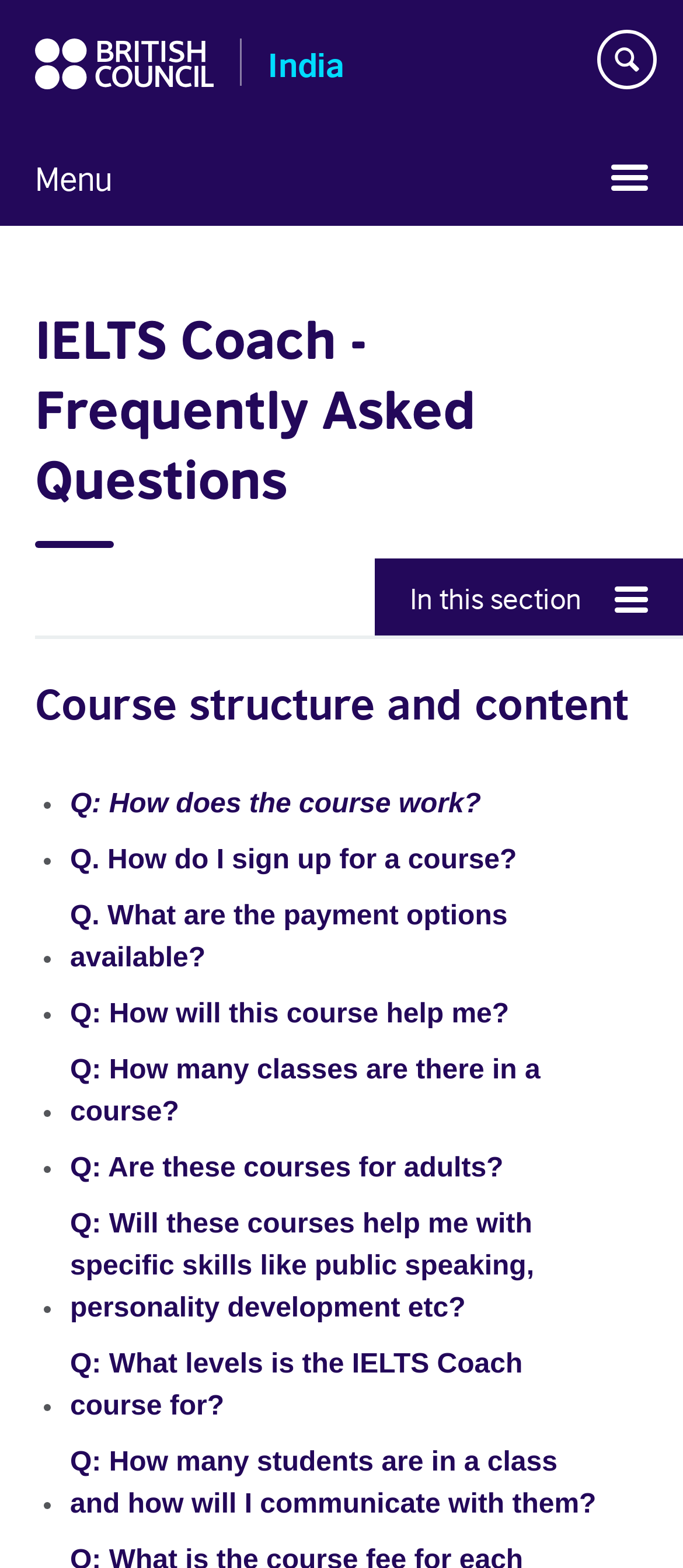Please identify the bounding box coordinates of the element's region that needs to be clicked to fulfill the following instruction: "View the website of Greenacres Golf Course". The bounding box coordinates should consist of four float numbers between 0 and 1, i.e., [left, top, right, bottom].

None